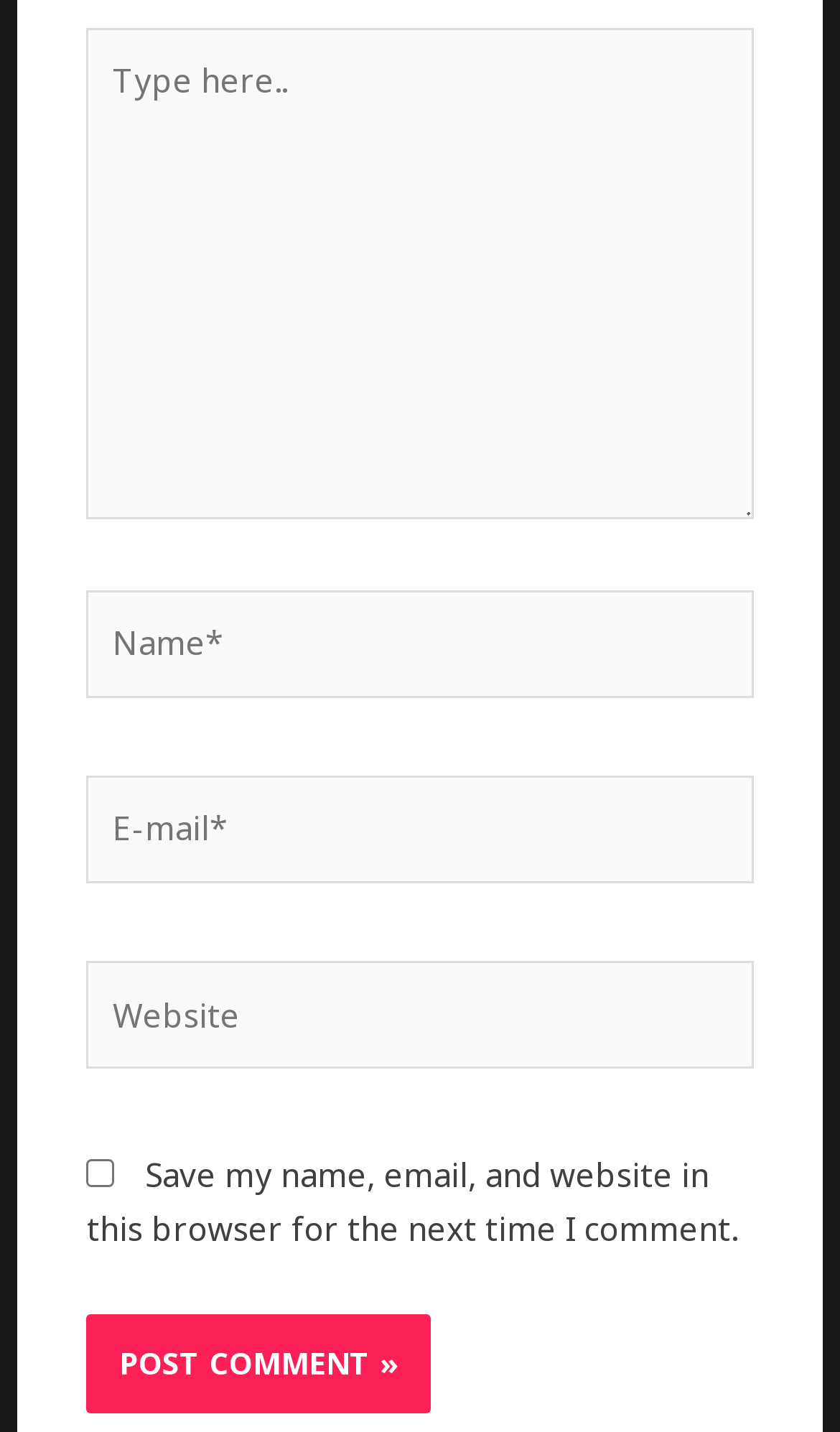Respond with a single word or phrase:
What is the purpose of the checkbox?

Save comment info